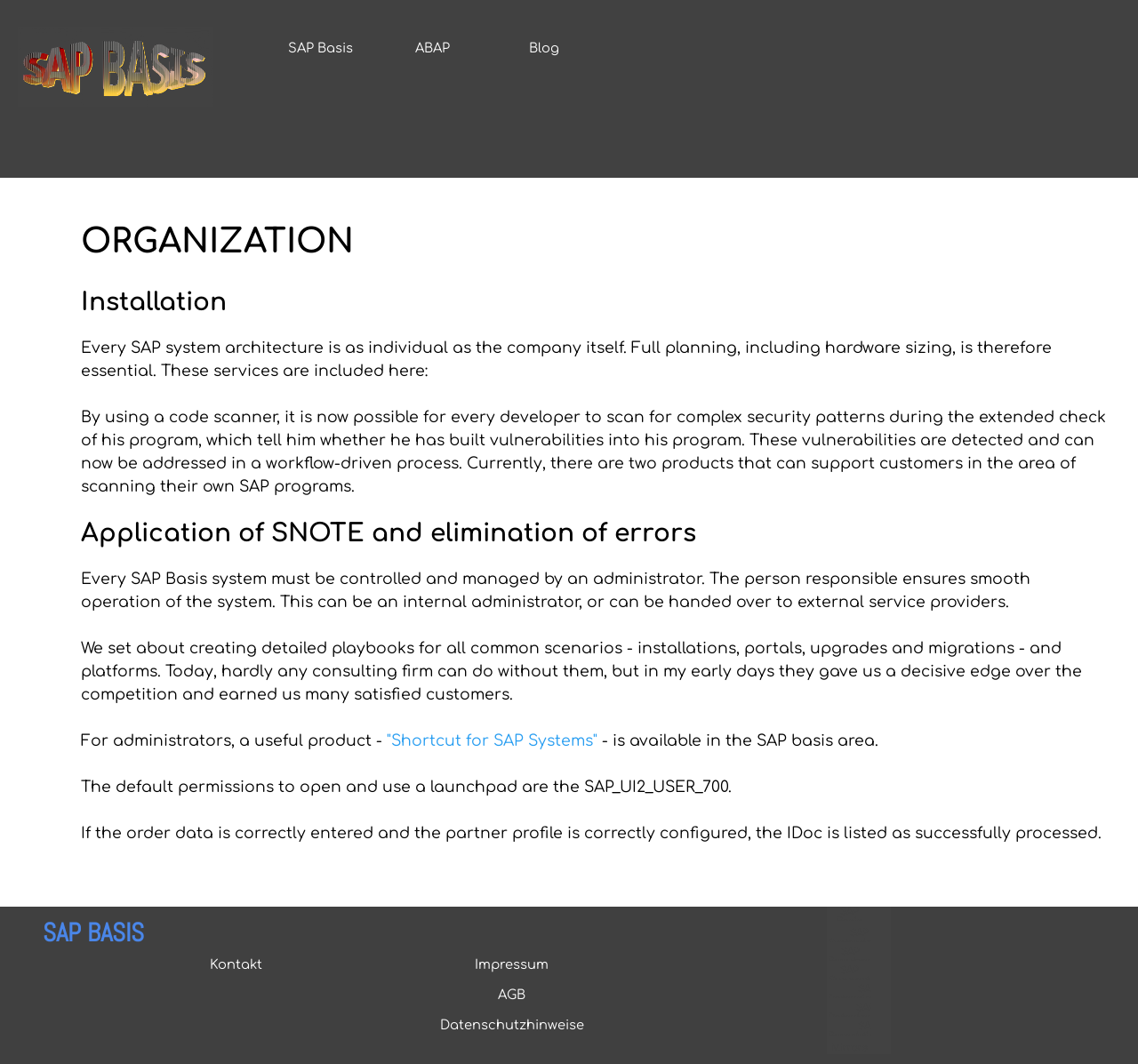Identify the bounding box coordinates of the area that should be clicked in order to complete the given instruction: "Click on SAP Basis link". The bounding box coordinates should be four float numbers between 0 and 1, i.e., [left, top, right, bottom].

[0.238, 0.033, 0.324, 0.058]